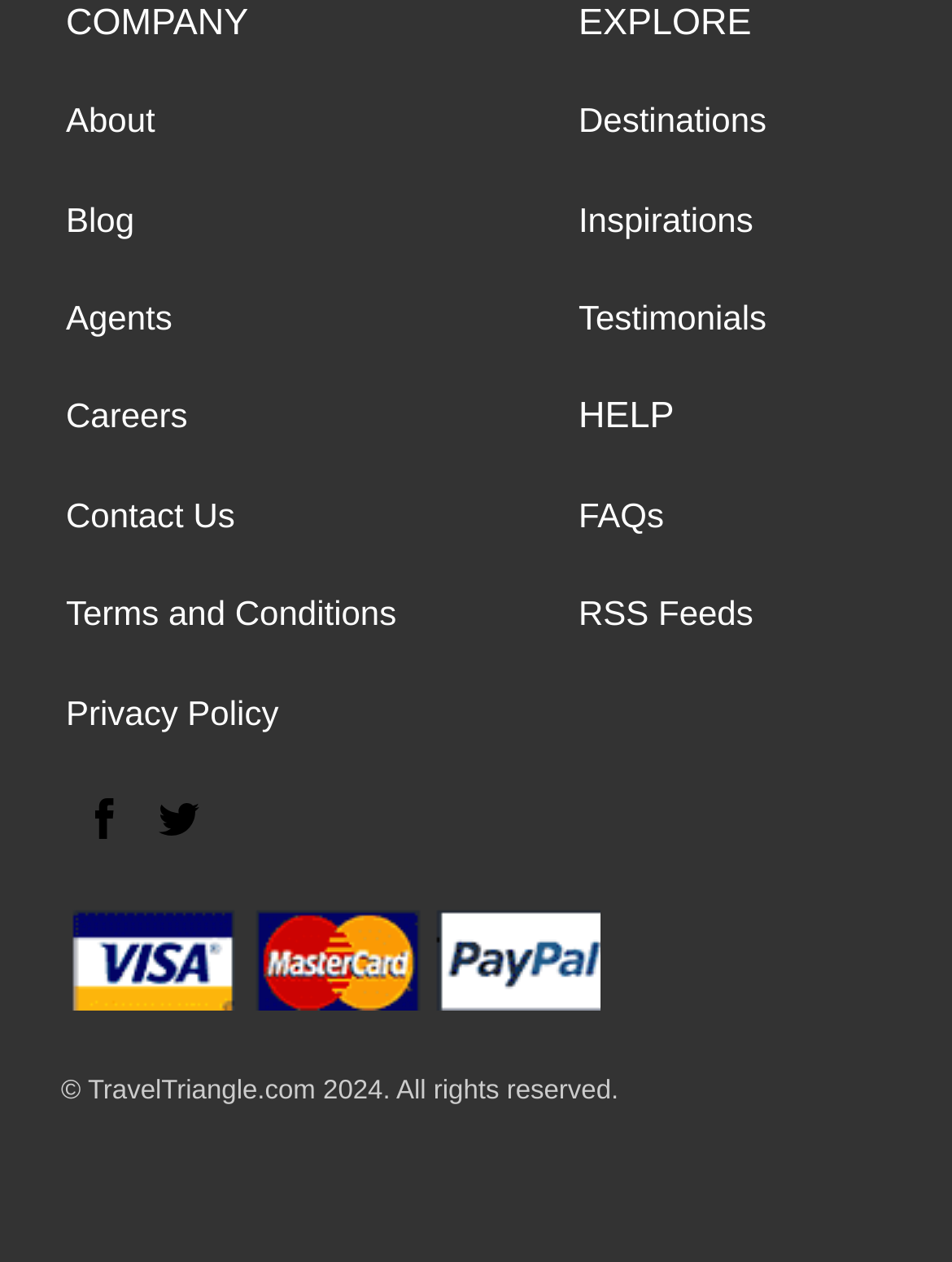Specify the bounding box coordinates of the region I need to click to perform the following instruction: "read FAQs". The coordinates must be four float numbers in the range of 0 to 1, i.e., [left, top, right, bottom].

[0.608, 0.392, 0.697, 0.423]